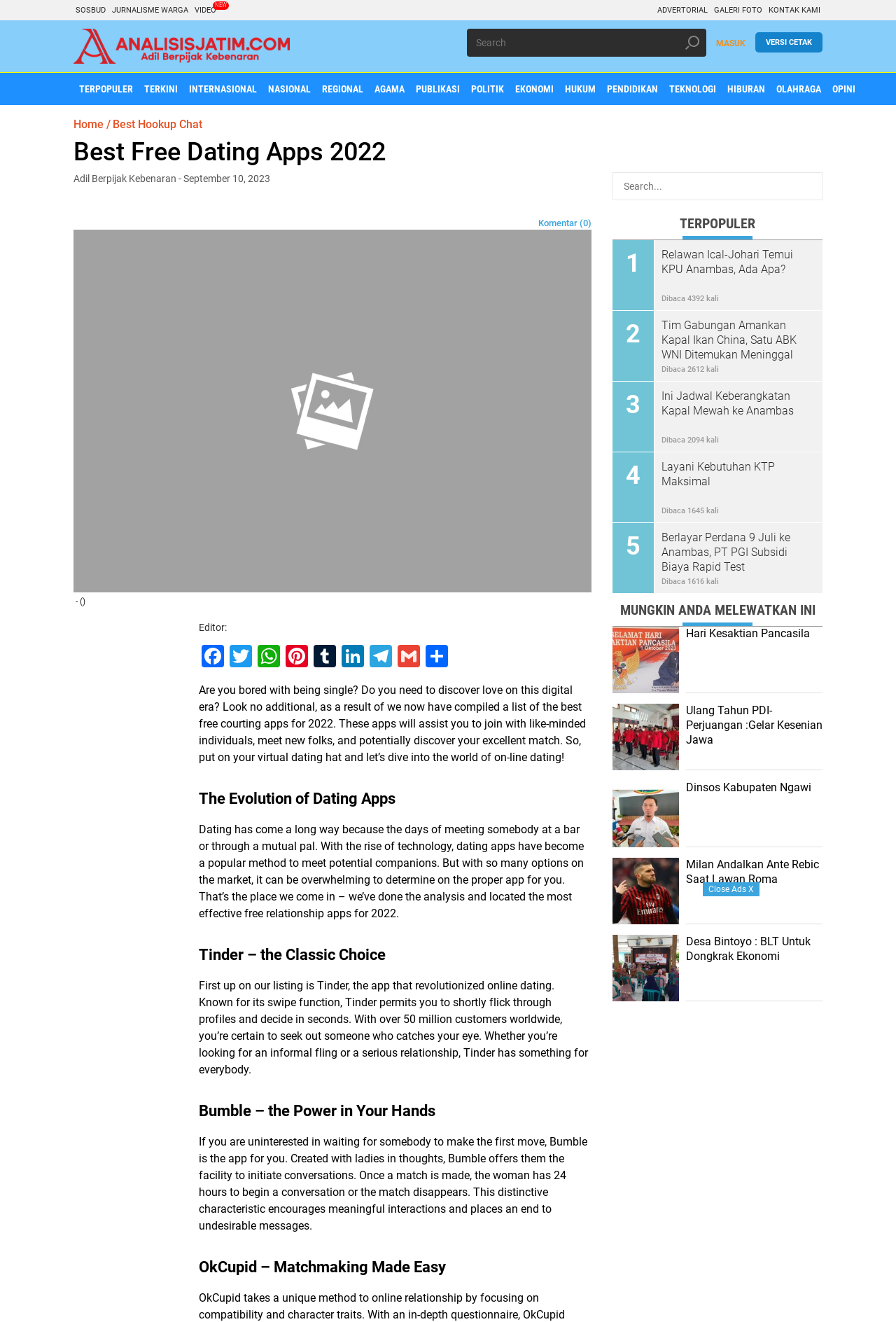Provide a brief response using a word or short phrase to this question:
What is the purpose of the webpage?

Find love online